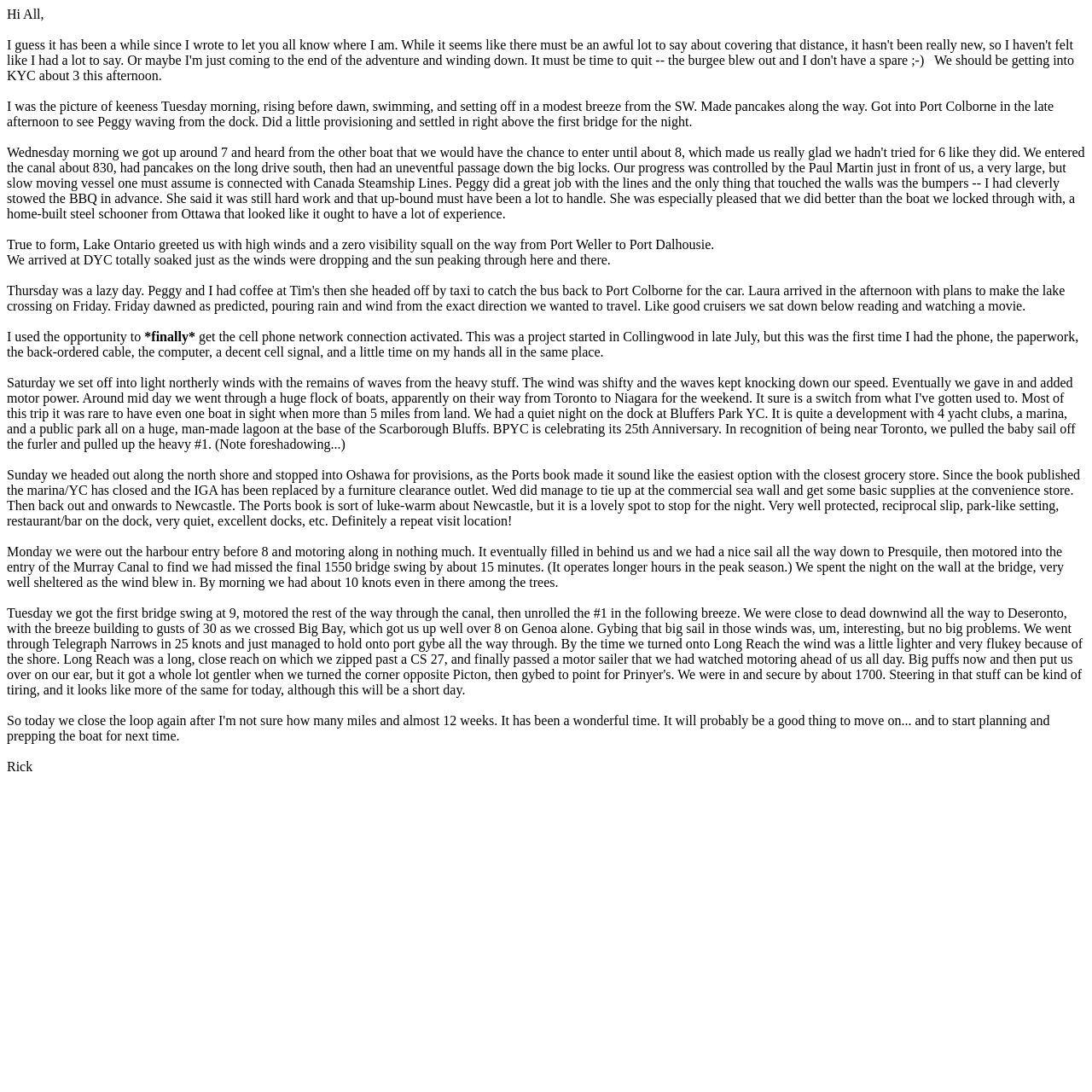Provide a thorough description of the webpage's content and layout.

This webpage appears to be a personal blog or journal entry about a sailing trip. The text is written in a conversational tone and includes many specific details about the trip, including locations, weather conditions, and sailing experiences.

At the top of the page, there is a brief greeting "Hi All, ;-)" followed by a series of paragraphs describing the sailing trip. The text is divided into sections, each describing a different day of the trip.

The first section describes the start of the trip, including the departure from a marina and the sailing conditions. The writer mentions that they were "the picture of keenness" and describes the scenery and activities along the way.

The next section describes the arrival at Port Colborne and the meeting with a person named Peggy. The writer describes the provisioning and settling in for the night.

The following sections describe the rest of the trip, including the sailing conditions, stops at various marinas and towns, and encounters with other boats and people. The writer mentions specific locations, such as Lake Ontario, Ottawa, and Toronto, and describes the scenery and experiences along the way.

Throughout the text, the writer includes personal anecdotes and humorous comments, giving the impression of a casual and conversational tone. The text also includes some technical sailing terms and descriptions of sailing experiences, suggesting that the writer is an experienced sailor.

There are no images on the page, but the text is dense and descriptive, giving the reader a sense of the writer's experiences and emotions during the trip.